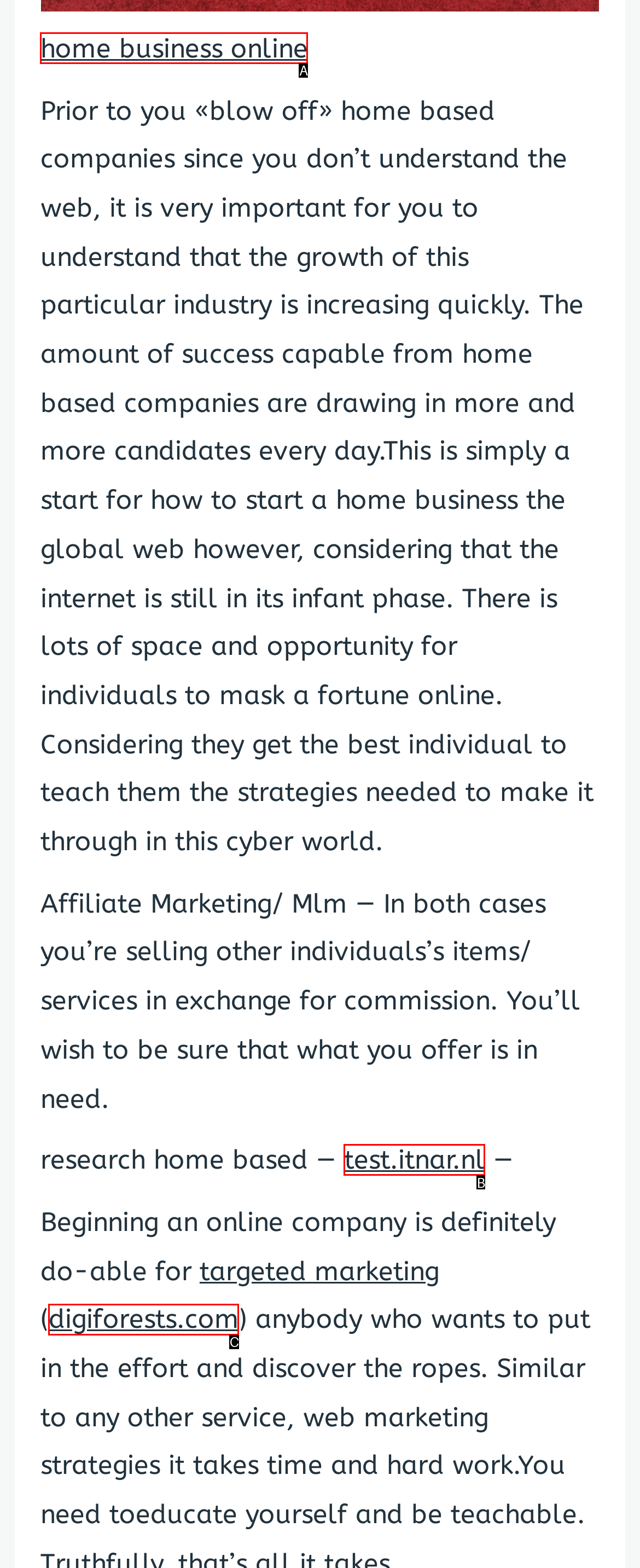From the available choices, determine which HTML element fits this description: test.itnar.nl Respond with the correct letter.

B